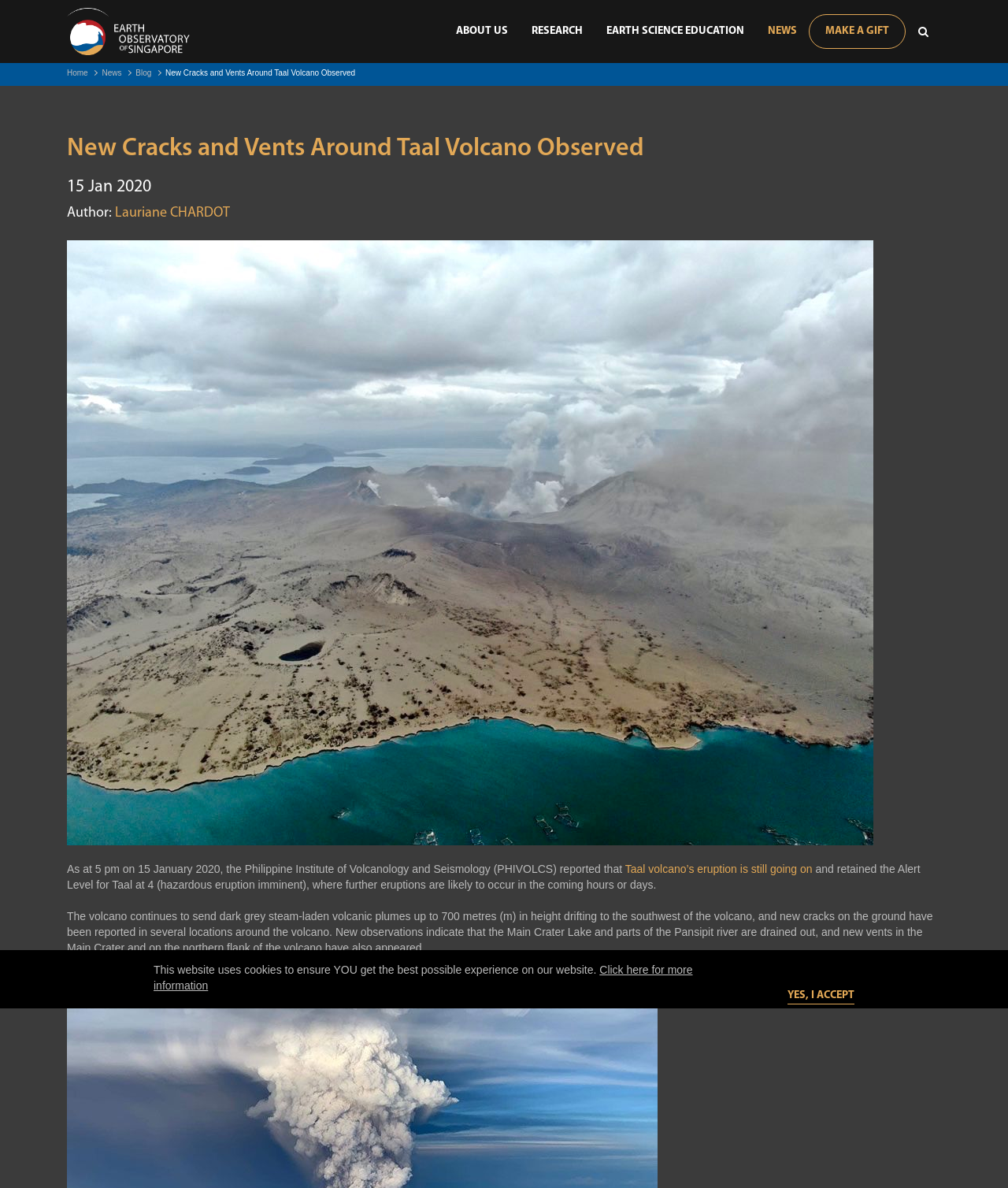Please identify the bounding box coordinates of the region to click in order to complete the task: "Click the link to Earth Observatory of Singapore". The coordinates must be four float numbers between 0 and 1, specified as [left, top, right, bottom].

[0.066, 0.007, 0.188, 0.046]